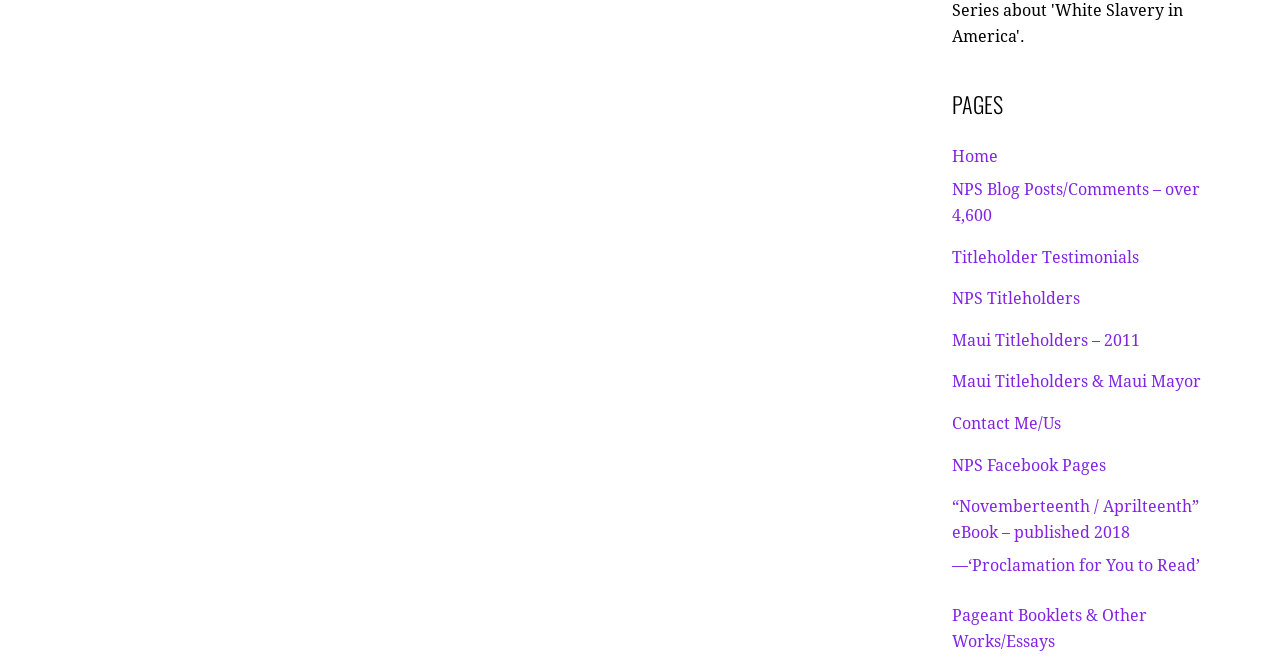What is the category of the webpage based on its content?
Deliver a detailed and extensive answer to the question.

After analyzing the links and content on the webpage, I inferred that the webpage is related to pageants, as it mentions titleholders, pageant booklets, and other pageant-related topics.